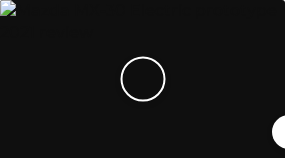What is the purpose of the review?
Please answer using one word or phrase, based on the screenshot.

Informing potential buyers